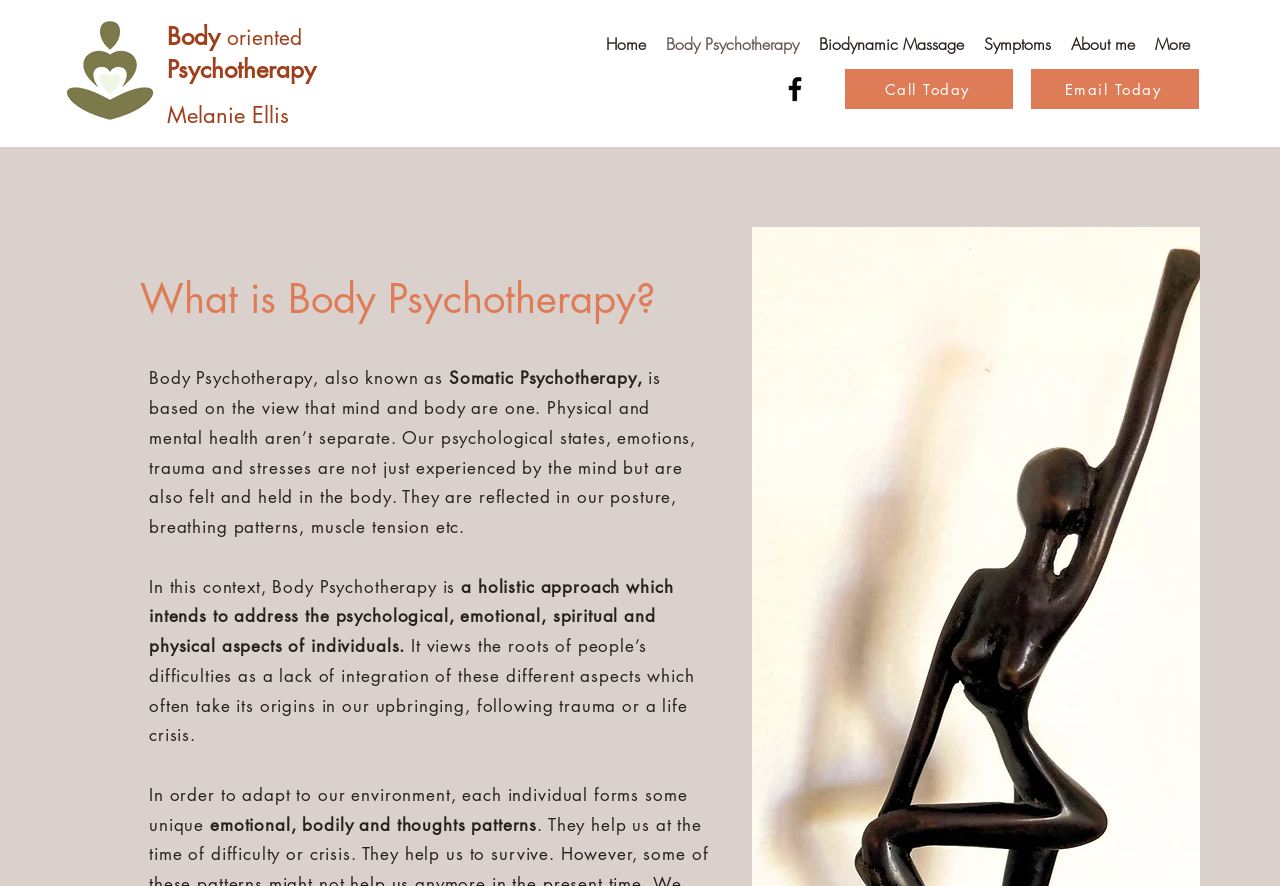How does Body Psychotherapy view the roots of people’s difficulties?
Give a single word or phrase as your answer by examining the image.

Lack of integration